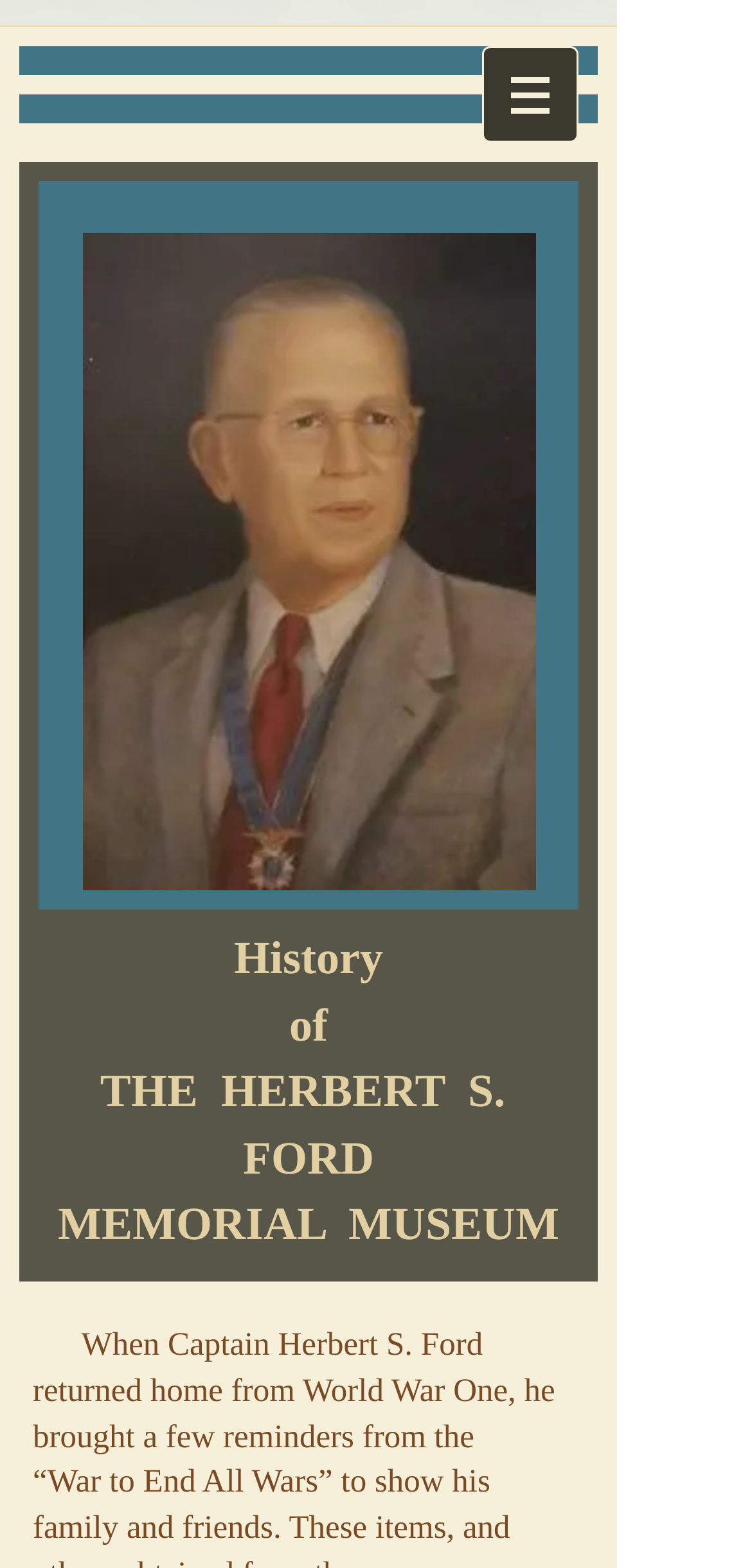Detail the webpage's structure and highlights in your description.

The webpage is about the history of the Herbert S. Ford Memorial Museum. At the top, there is a navigation menu labeled "Site" with a button that has a popup menu, accompanied by a small image. Below the navigation menu, there is a large image that takes up most of the width of the page, displaying a photo related to the museum.

The main content of the page is divided into two sections. The first section is a heading that reads "History of THE HERBERT S. FORD MEMORIAL MUSEUM", with the words "MEMORIAL MUSEUM" emphasized. This heading is positioned near the top of the page, slightly below the navigation menu.

The second section is a block of text that provides information about Captain Herbert S. Ford, stating that he brought back reminders from World War One when he returned home. This text is positioned below the heading, taking up the lower half of the page.